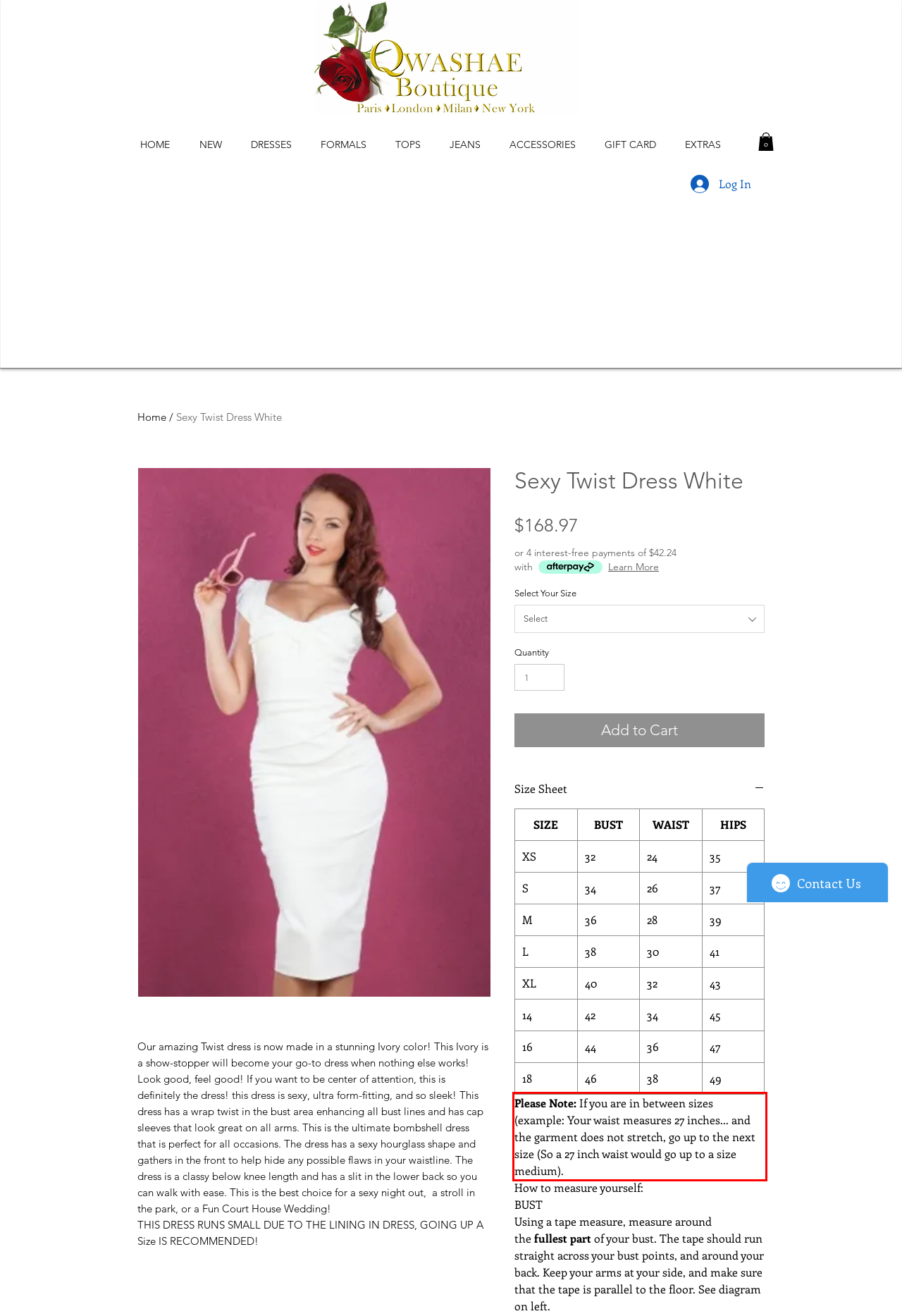Please look at the webpage screenshot and extract the text enclosed by the red bounding box.

Please Note: If you are in between sizes (example: Your waist measures 27 inches... and the garment does not stretch, go up to the next size (So a 27 inch waist would go up to a size medium).